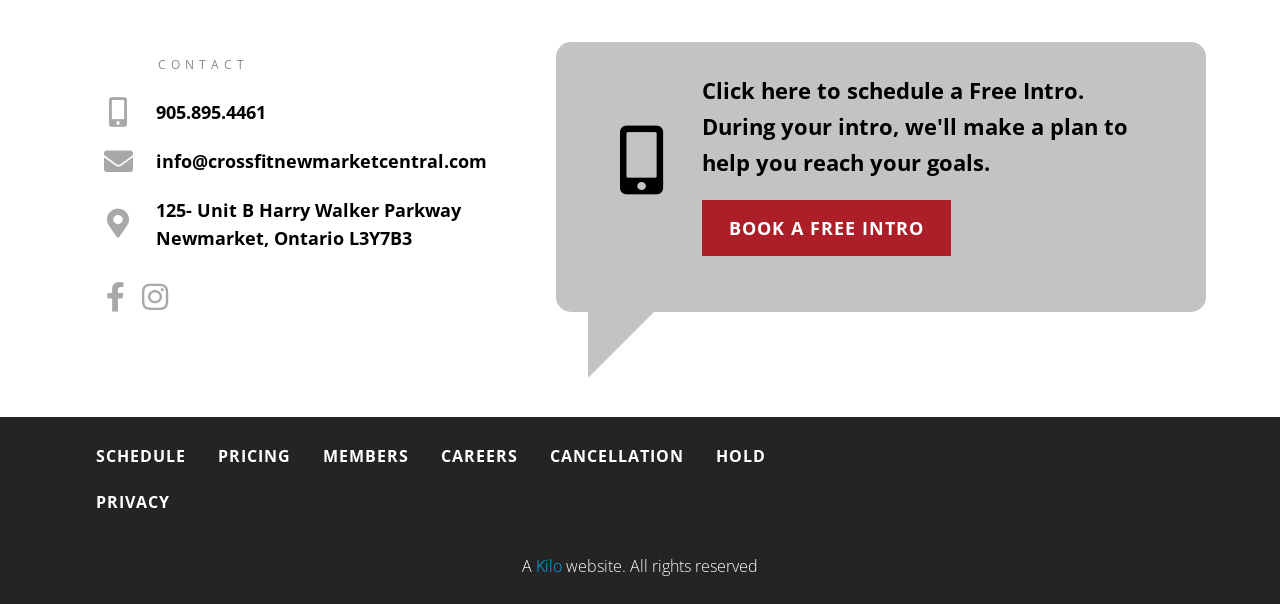Please determine the bounding box coordinates of the element to click in order to execute the following instruction: "Go to members page". The coordinates should be four float numbers between 0 and 1, specified as [left, top, right, bottom].

[0.24, 0.717, 0.332, 0.794]